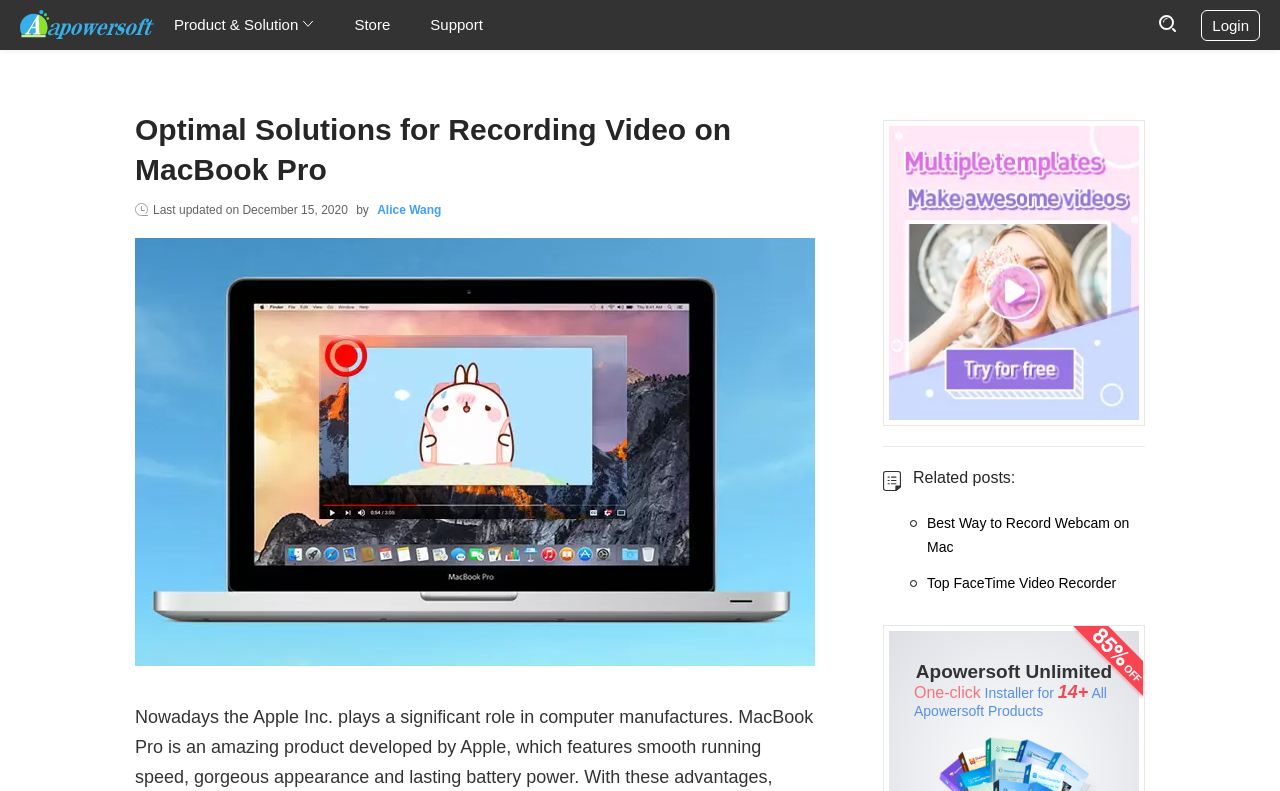Please provide a short answer using a single word or phrase for the question:
What is the topic of the related post?

Recording Webcam on Mac